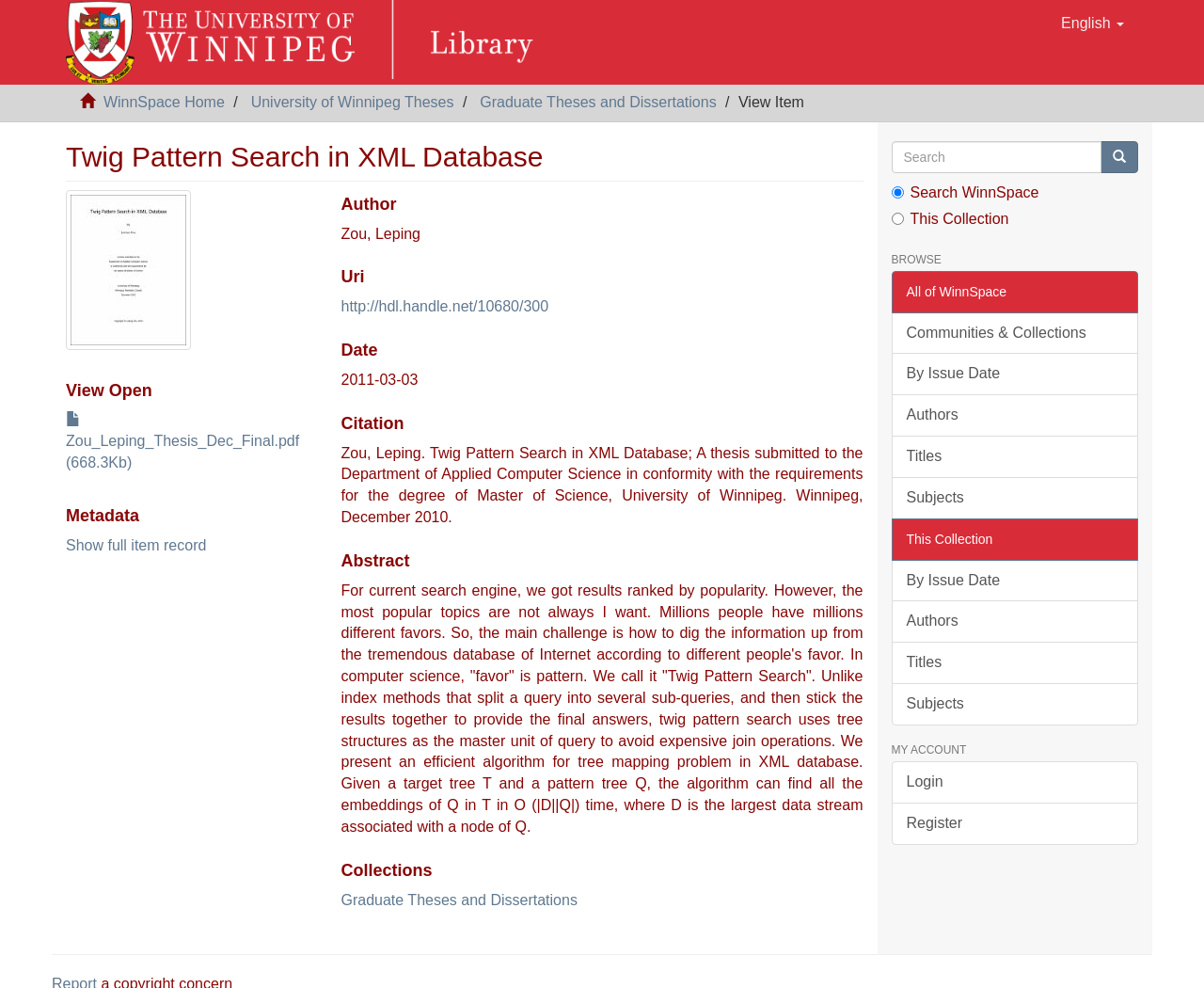Refer to the image and offer a detailed explanation in response to the question: What is the date of the thesis?

The date of the thesis can be found in the metadata section of the webpage, specifically in the 'Date' heading, where the text '2011-03-03' is displayed.